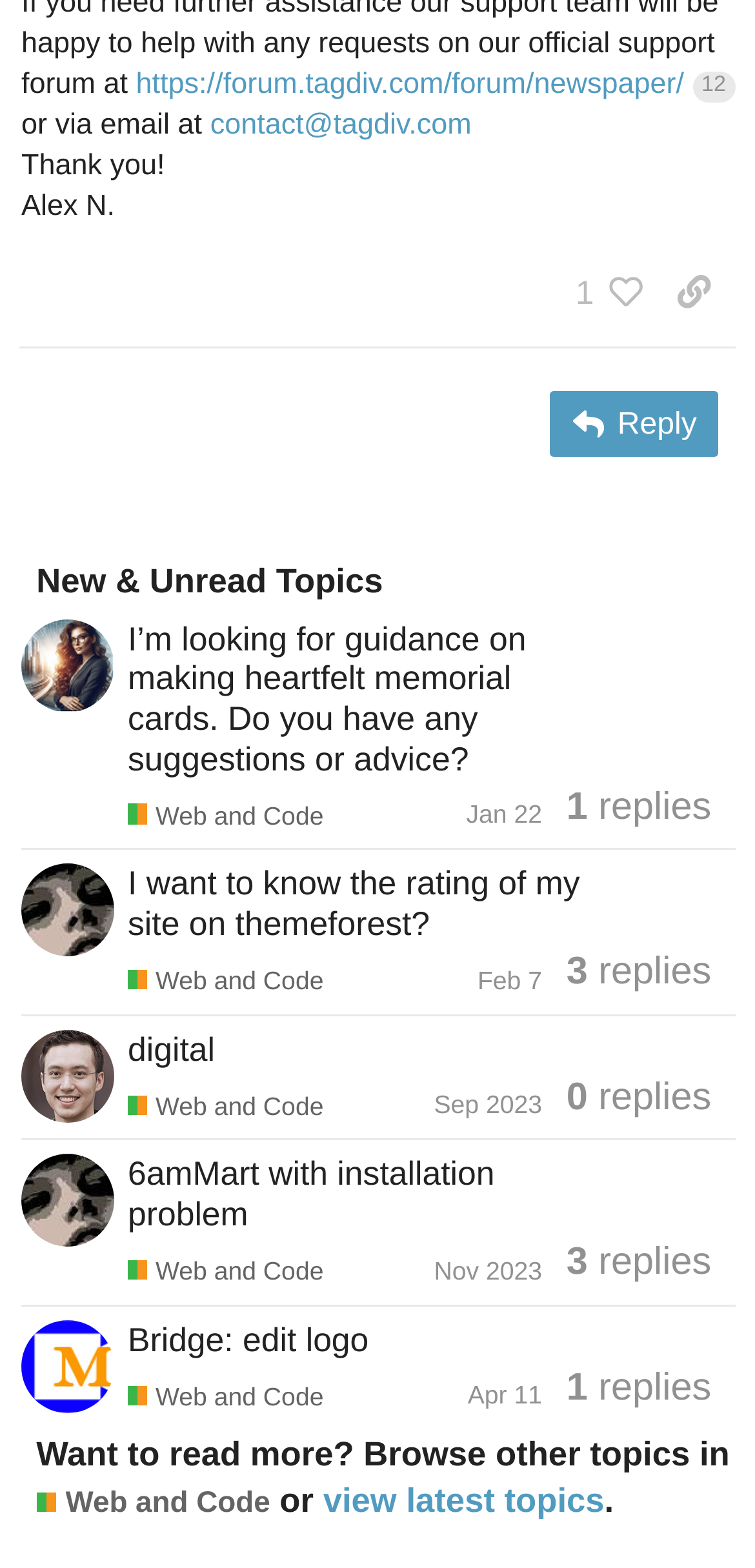Based on the image, give a detailed response to the question: How many topics are listed on this page?

I counted the number of gridcell elements with headings and generic text describing the topics, and there are 4 of them.